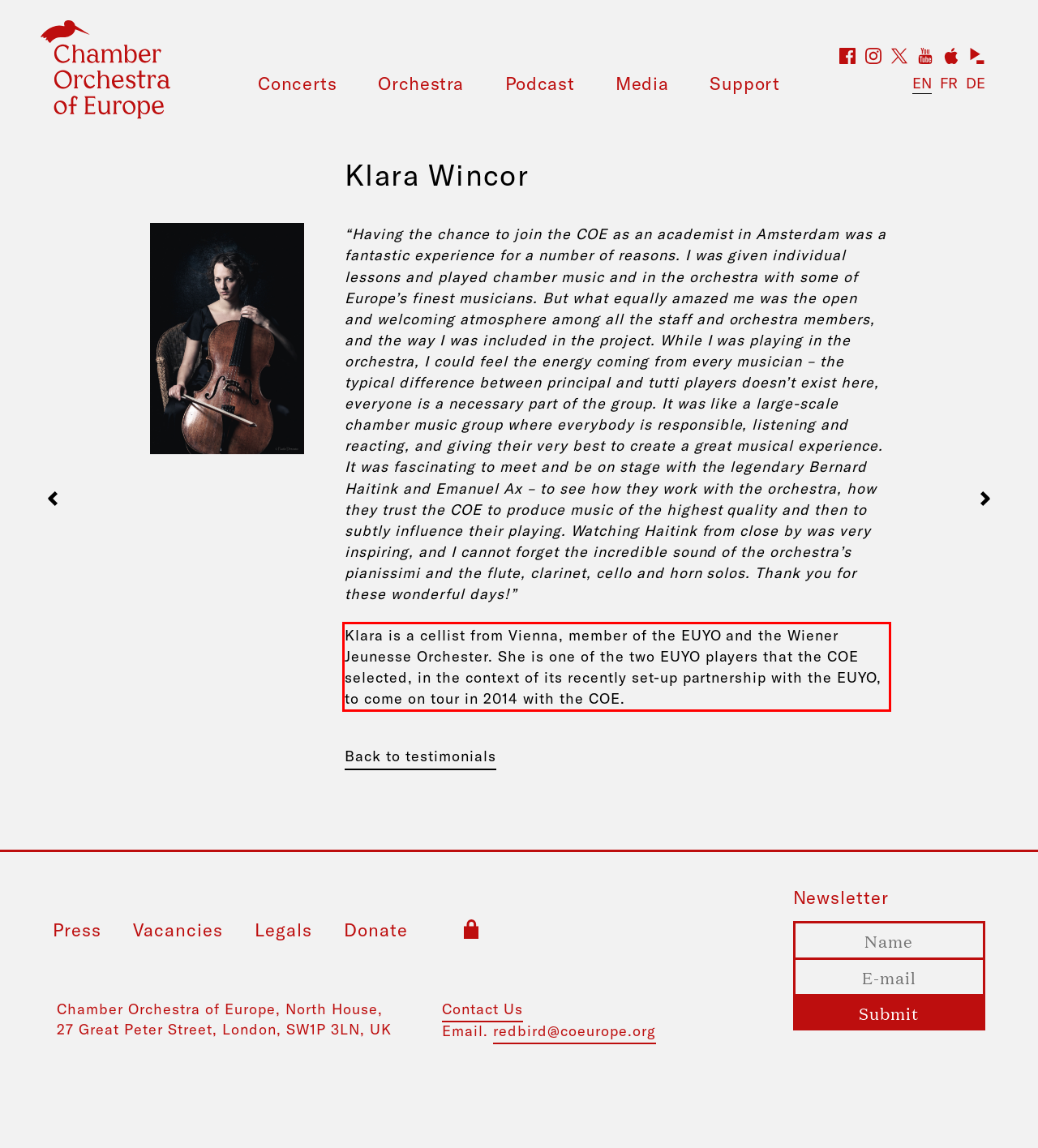There is a screenshot of a webpage with a red bounding box around a UI element. Please use OCR to extract the text within the red bounding box.

Klara is a cellist from Vienna, member of the EUYO and the Wiener Jeunesse Orchester. She is one of the two EUYO players that the COE selected, in the context of its recently set-up partnership with the EUYO, to come on tour in 2014 with the COE.